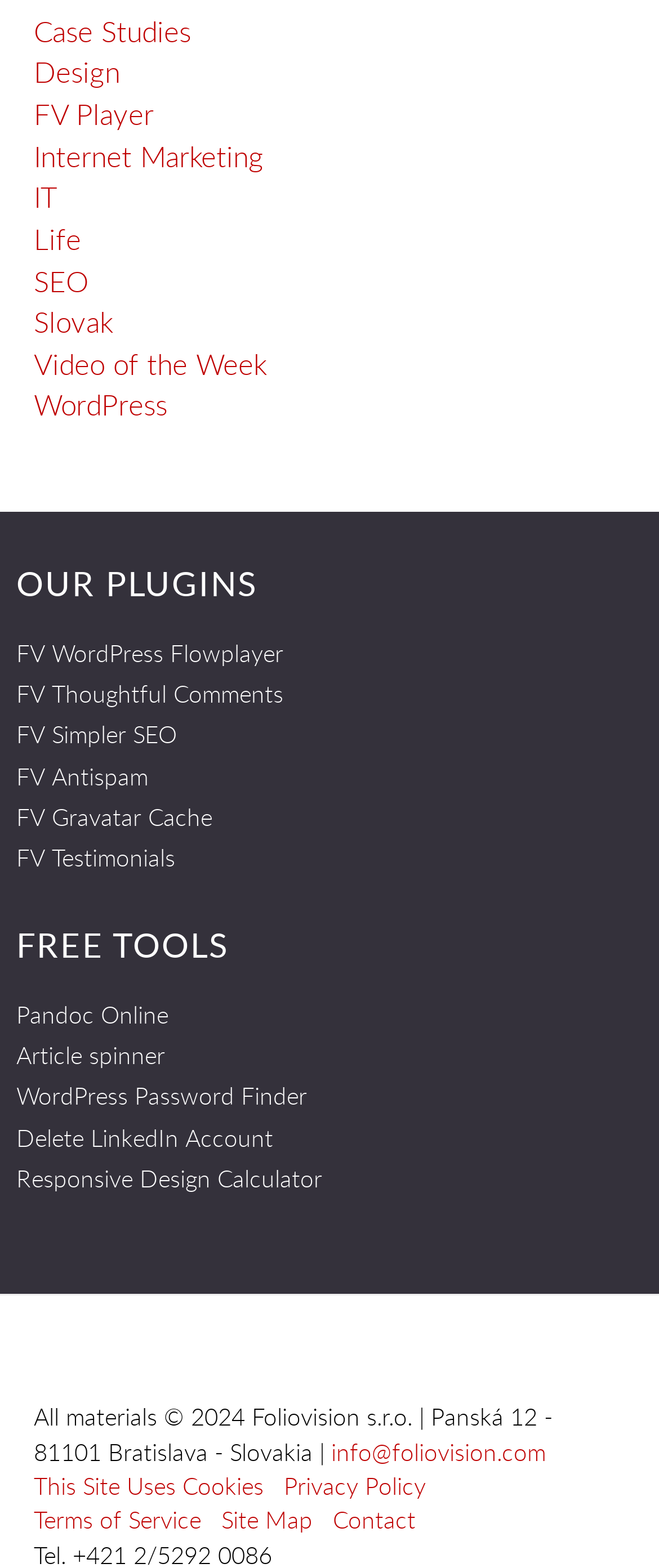What type of plugins does this website offer?
Refer to the image and provide a one-word or short phrase answer.

WordPress plugins